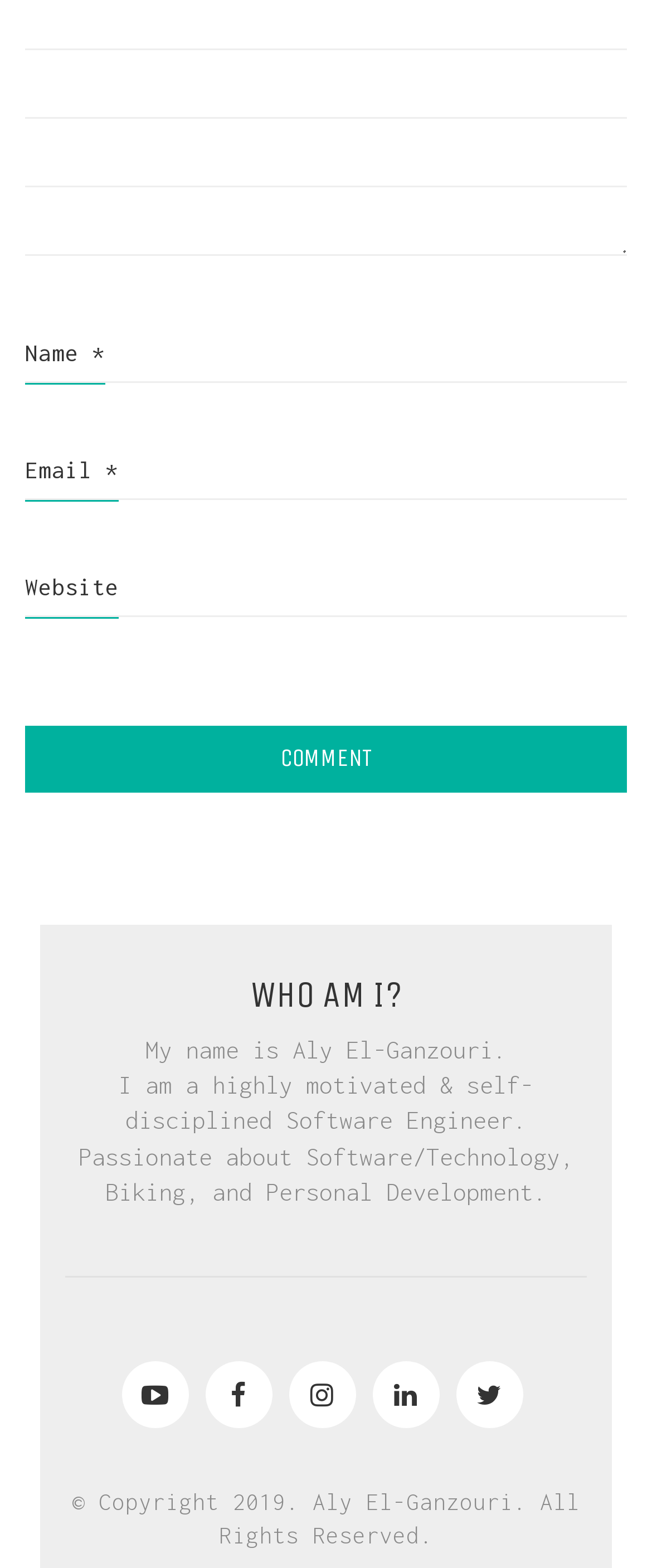Locate the bounding box coordinates of the clickable region necessary to complete the following instruction: "Enter your name". Provide the coordinates in the format of four float numbers between 0 and 1, i.e., [left, top, right, bottom].

[0.038, 0.213, 0.962, 0.244]